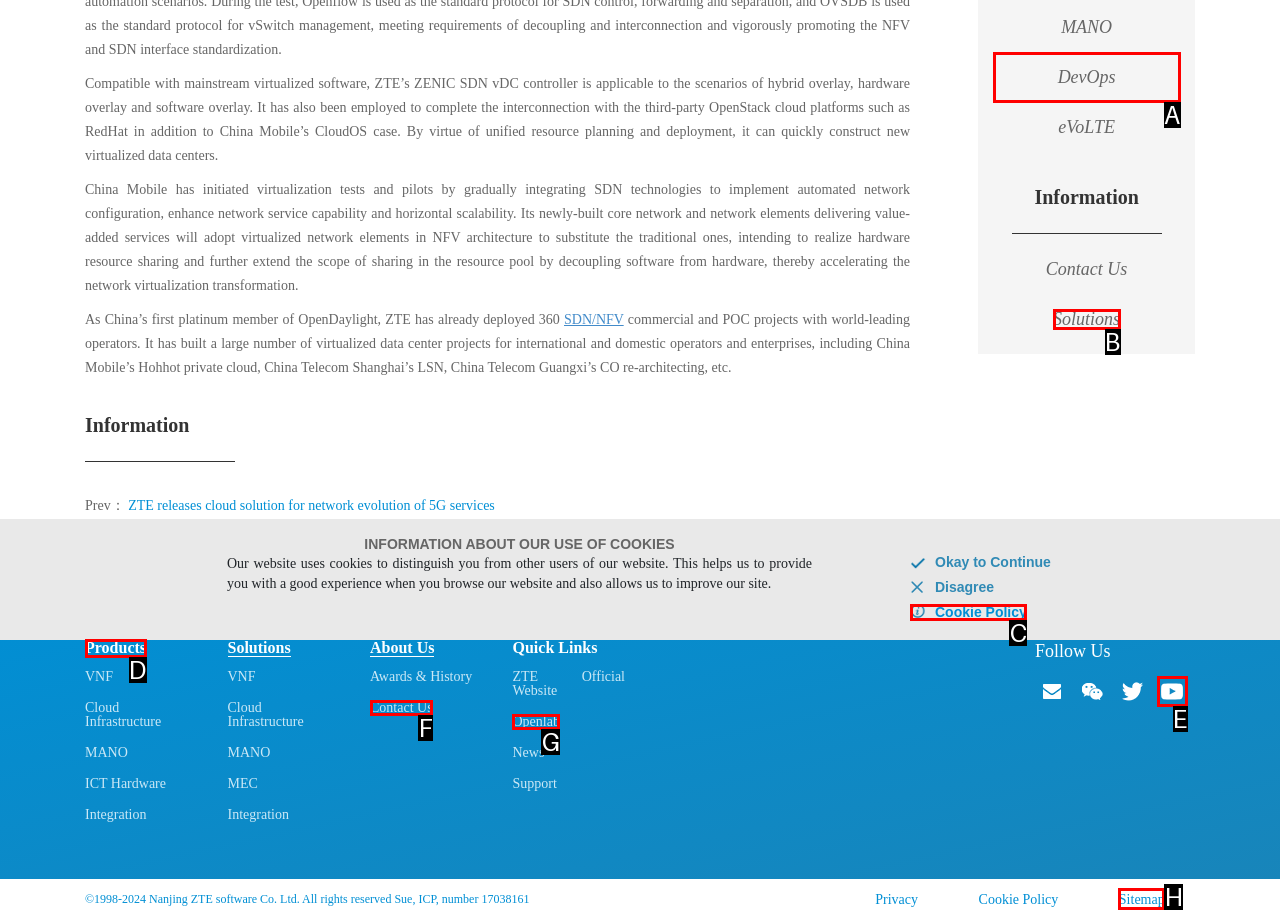From the given options, choose the HTML element that aligns with the description: title="Follow us in YouTube". Respond with the letter of the selected element.

E